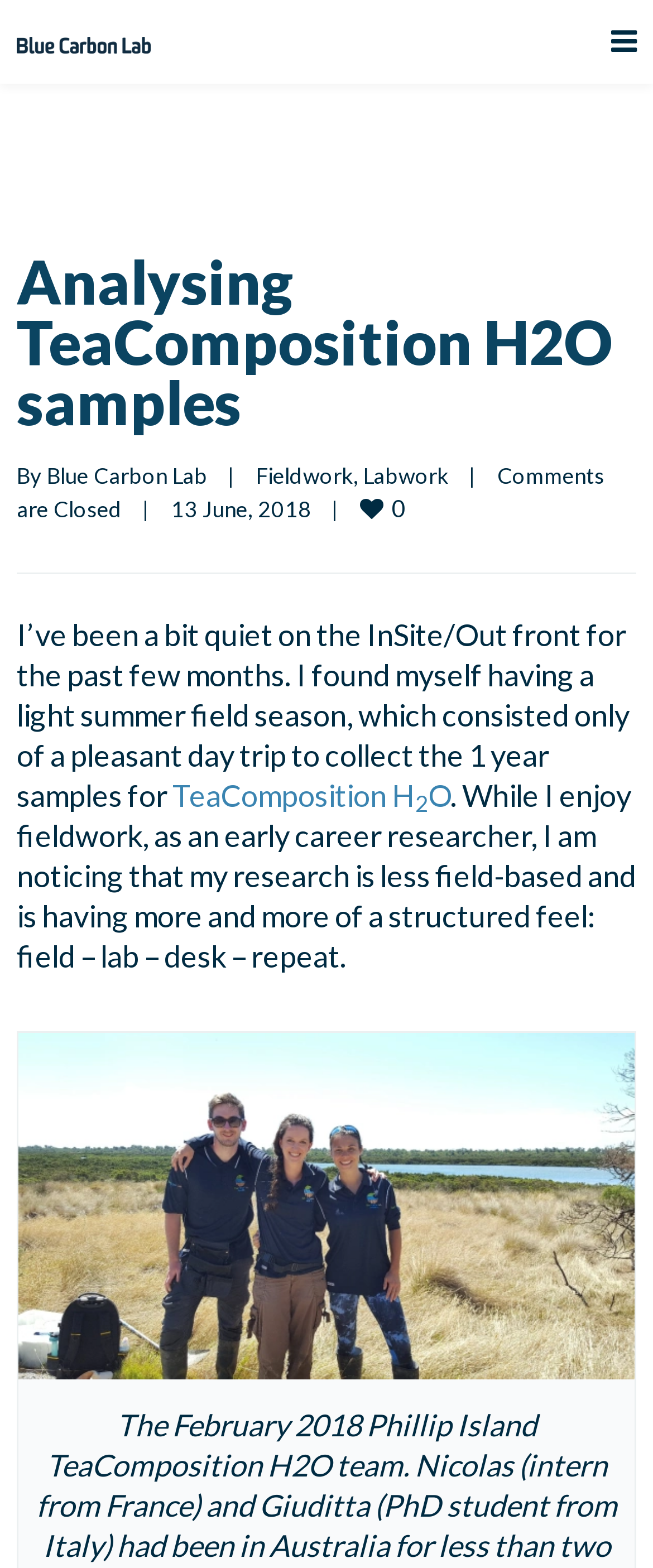Explain the webpage's layout and main content in detail.

The webpage appears to be a blog post from the Blue Carbon Lab. At the top, there is a heading that reads "Analysing TeaComposition H2O samples" with a link to the same title. Below the heading, the author's name "Blue Carbon Lab" is mentioned, followed by a navigation menu with links to "Fieldwork", "Labwork", and other options.

The main content of the blog post starts with a paragraph of text that explains the author's quiet period on the blog, followed by a description of their light summer field season. The text mentions "TeaComposition H2O" with a link to it, and also includes a subscript symbol. The paragraph continues to discuss the author's research, which is becoming more structured and less field-based.

Below the text, there is an image of the February 2018 Phillip Island TeaComposition H2O team, showing Nicolas and Giuditta, who were interns from France and Italy, respectively. The image takes up most of the width of the page.

At the very top of the page, there is a smaller link to "Blue Carbon Lab" with a corresponding image of the lab's logo. The date "13 June, 2018" is also mentioned on the page, along with a note that "Comments are Closed".